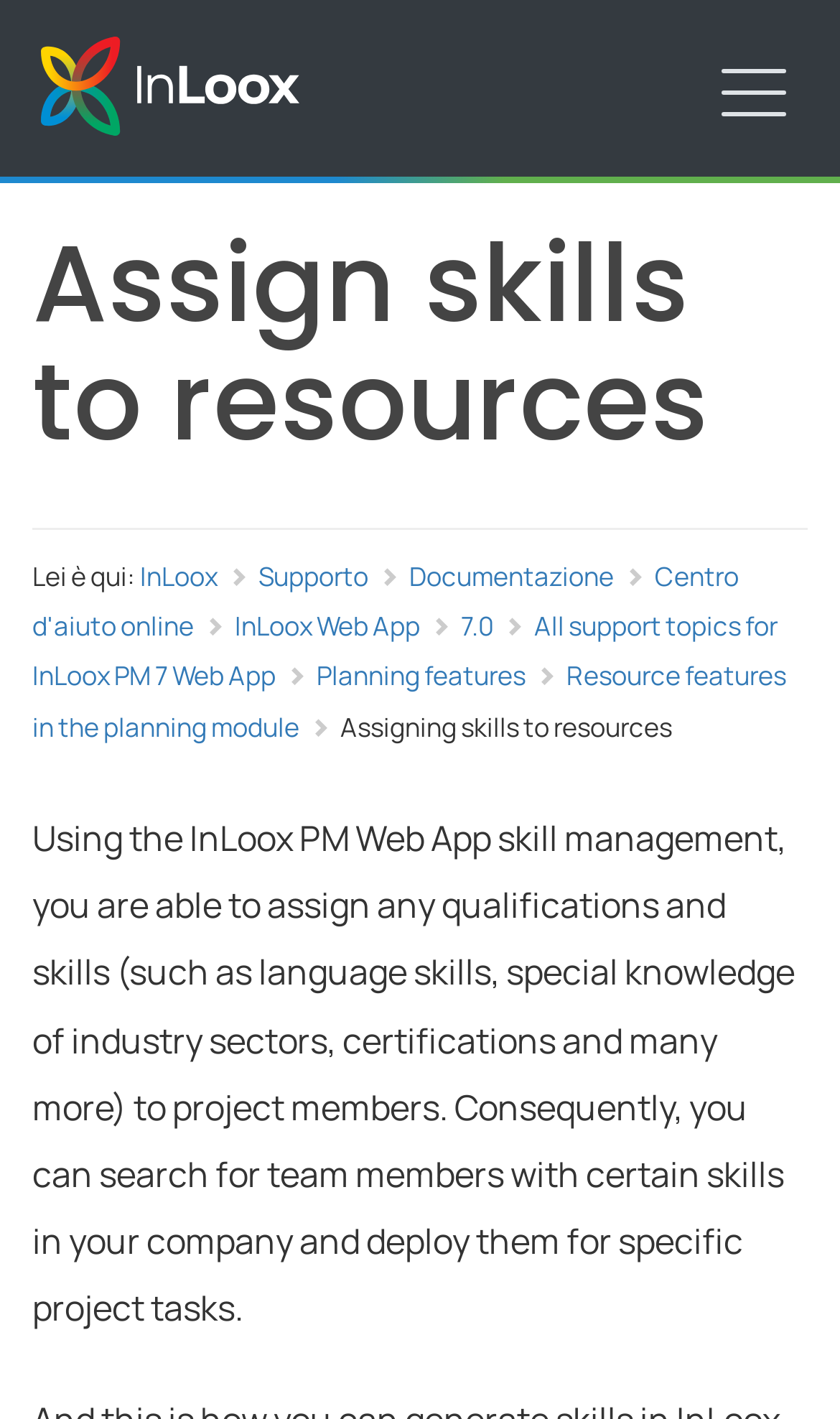What is the purpose of InLoox PM Web App skill management?
Using the information from the image, answer the question thoroughly.

According to the webpage, the InLoox PM Web App skill management allows users to assign any qualifications and skills to project members, enabling them to search for team members with certain skills and deploy them for specific project tasks.